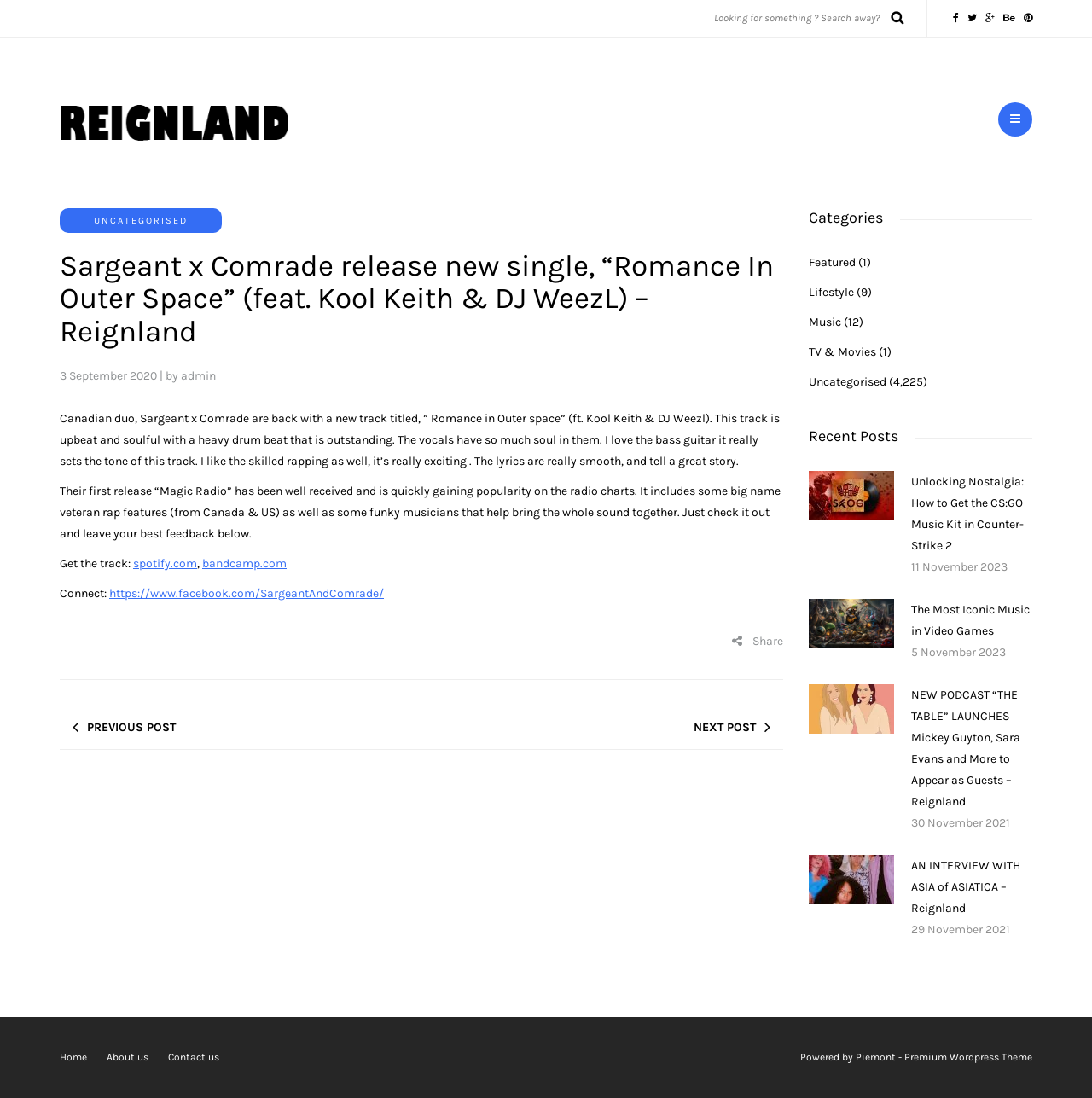Provide the bounding box coordinates of the HTML element this sentence describes: "Piemont - Premium Wordpress Theme". The bounding box coordinates consist of four float numbers between 0 and 1, i.e., [left, top, right, bottom].

[0.784, 0.957, 0.945, 0.968]